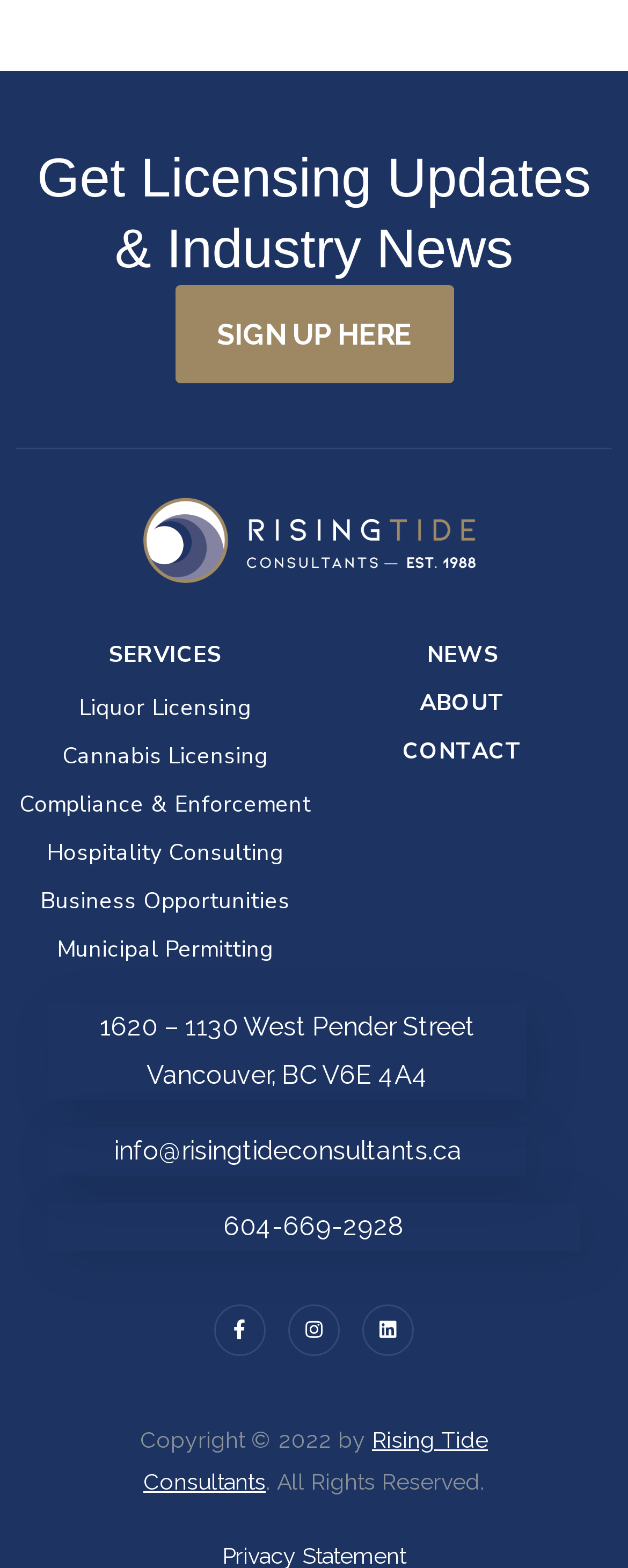Please identify the bounding box coordinates of the area I need to click to accomplish the following instruction: "Learn about liquor licensing services".

[0.125, 0.437, 0.4, 0.468]